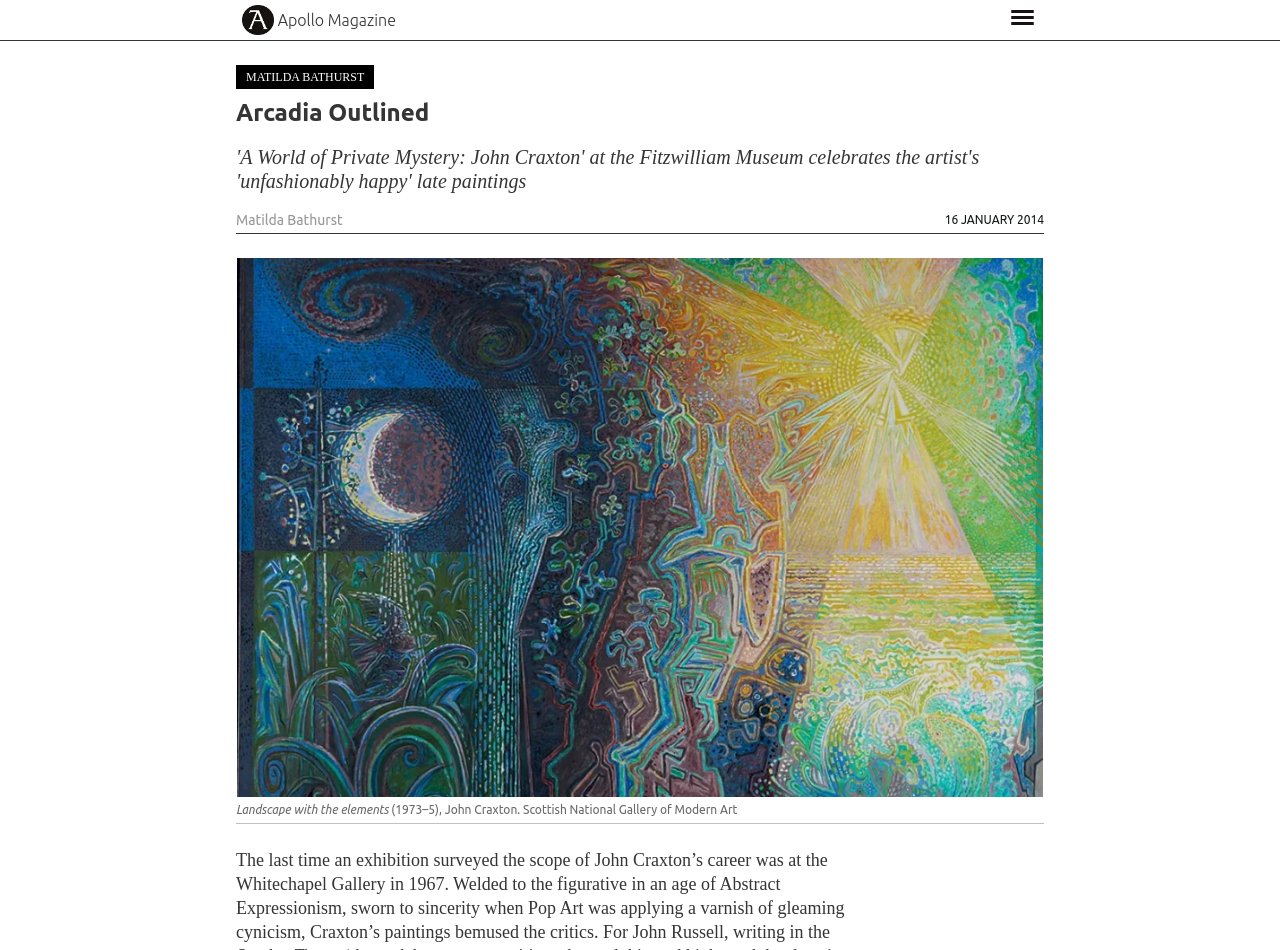Using the details in the image, give a detailed response to the question below:
Who is the author of the article?

The author of the article can be found in the header section of the webpage, where it is written 'MATILDA BATHURST' and 'Matilda Bathurst' in two separate lines, indicating that Matilda Bathurst is the author of the article.